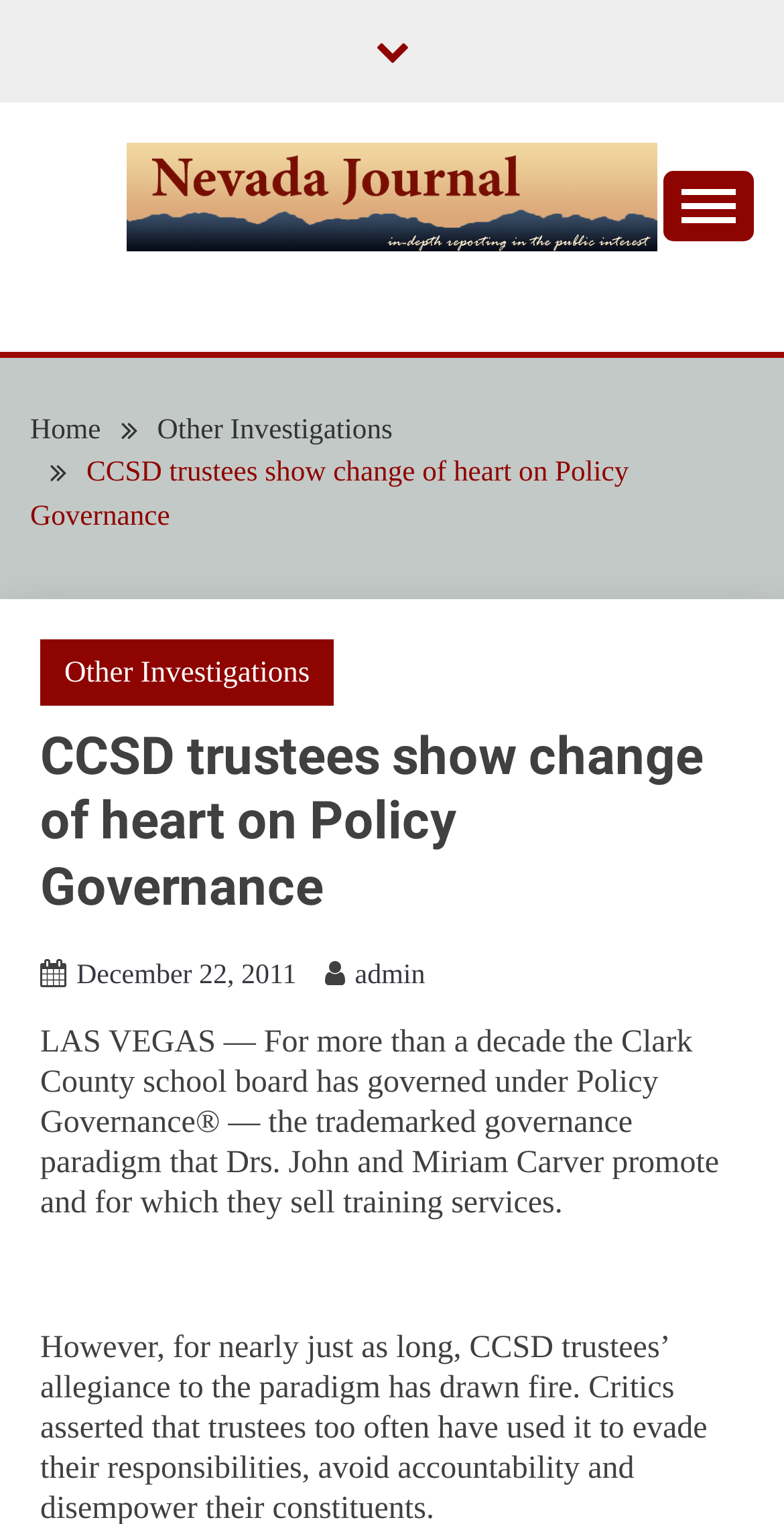Write an elaborate caption that captures the essence of the webpage.

The webpage appears to be a news article from the Nevada Journal, with a focus on the Clark County School District (CCSD) trustees and their policy governance. 

At the top of the page, there is a link to the Nevada Journal, accompanied by an image with the same name. Below this, there is a brief description of the journal, stating that it provides "in-depth reporting in the public interest". 

To the right of the top section, there is a button that controls the primary menu. 

The main content of the page is divided into sections. The first section displays a navigation menu, also known as breadcrumbs, which shows the path to the current article. This menu includes links to the home page, other investigations, and the current article. 

Below the navigation menu, there is a heading that matches the title of the article, "CCSD trustees show change of heart on Policy Governance". 

The article itself is divided into paragraphs, with the first paragraph starting with "LAS VEGAS — For more than a decade the Clark County school board has governed under Policy Governance". The text continues to explain the governance paradigm and its relation to Drs. John and Miriam Carver. 

There are also links to other articles, including one to "Other Investigations" and another to the date of the article, "December 22, 2011". Additionally, there is a link to the author, "admin". 

At the bottom of the page, there is a link with a icon, but its purpose is unclear.